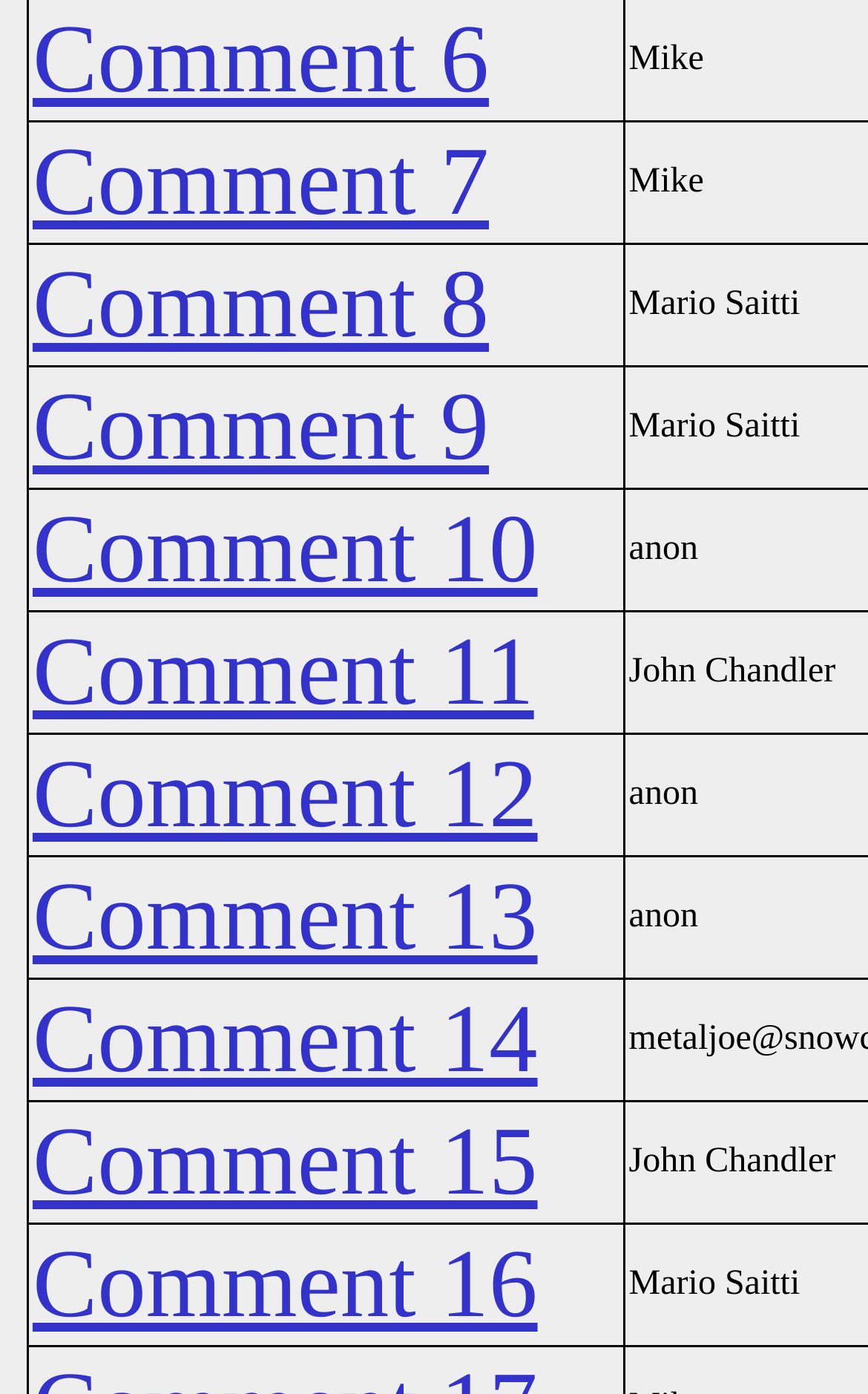Can you give a detailed response to the following question using the information from the image? How many comments are displayed on the webpage?

I counted the number of gridcell elements with 'Comment' text, and there are 16 of them, each with a corresponding link element.